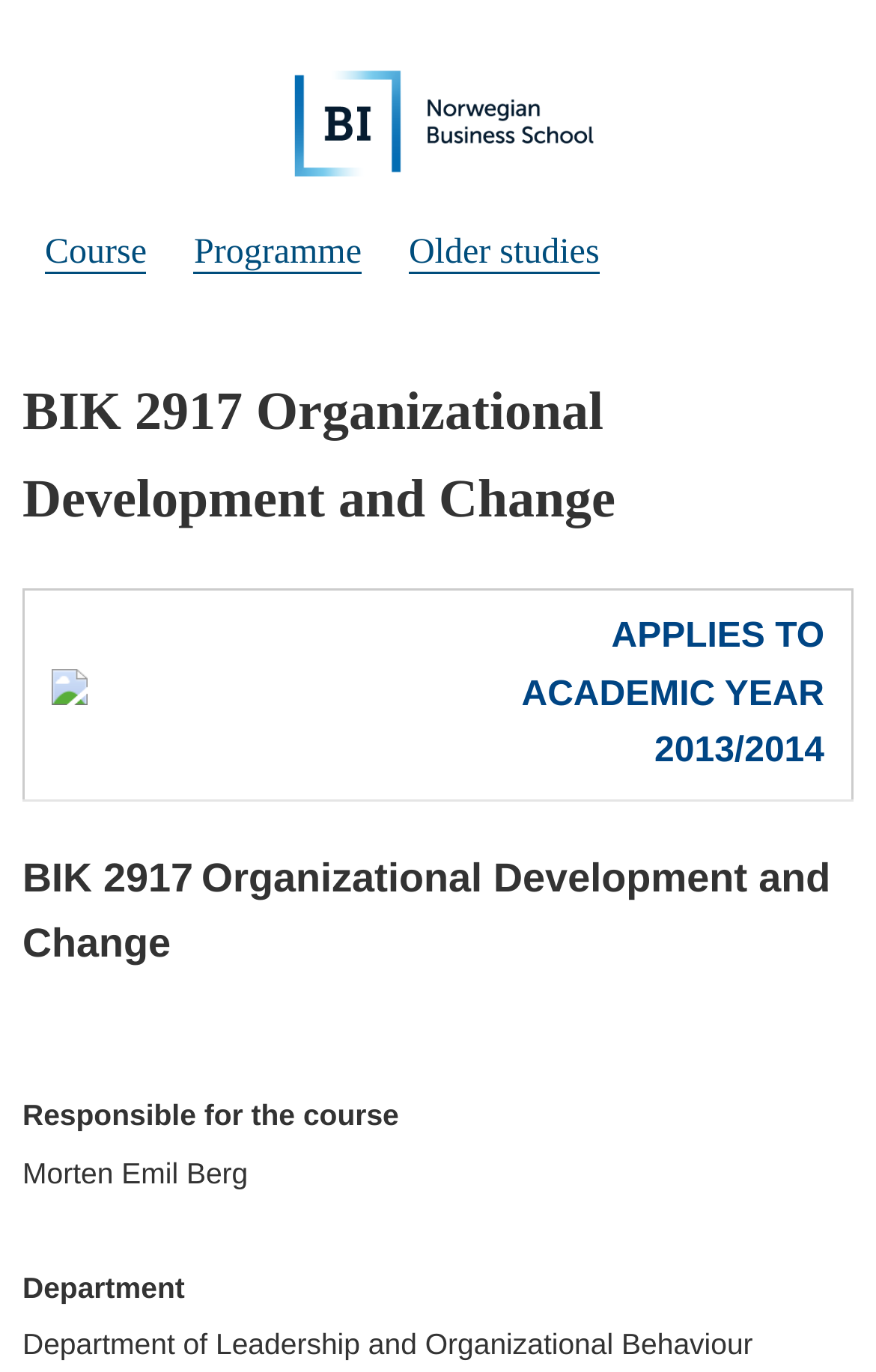Who is responsible for the course?
Based on the screenshot, answer the question with a single word or phrase.

Morten Emil Berg